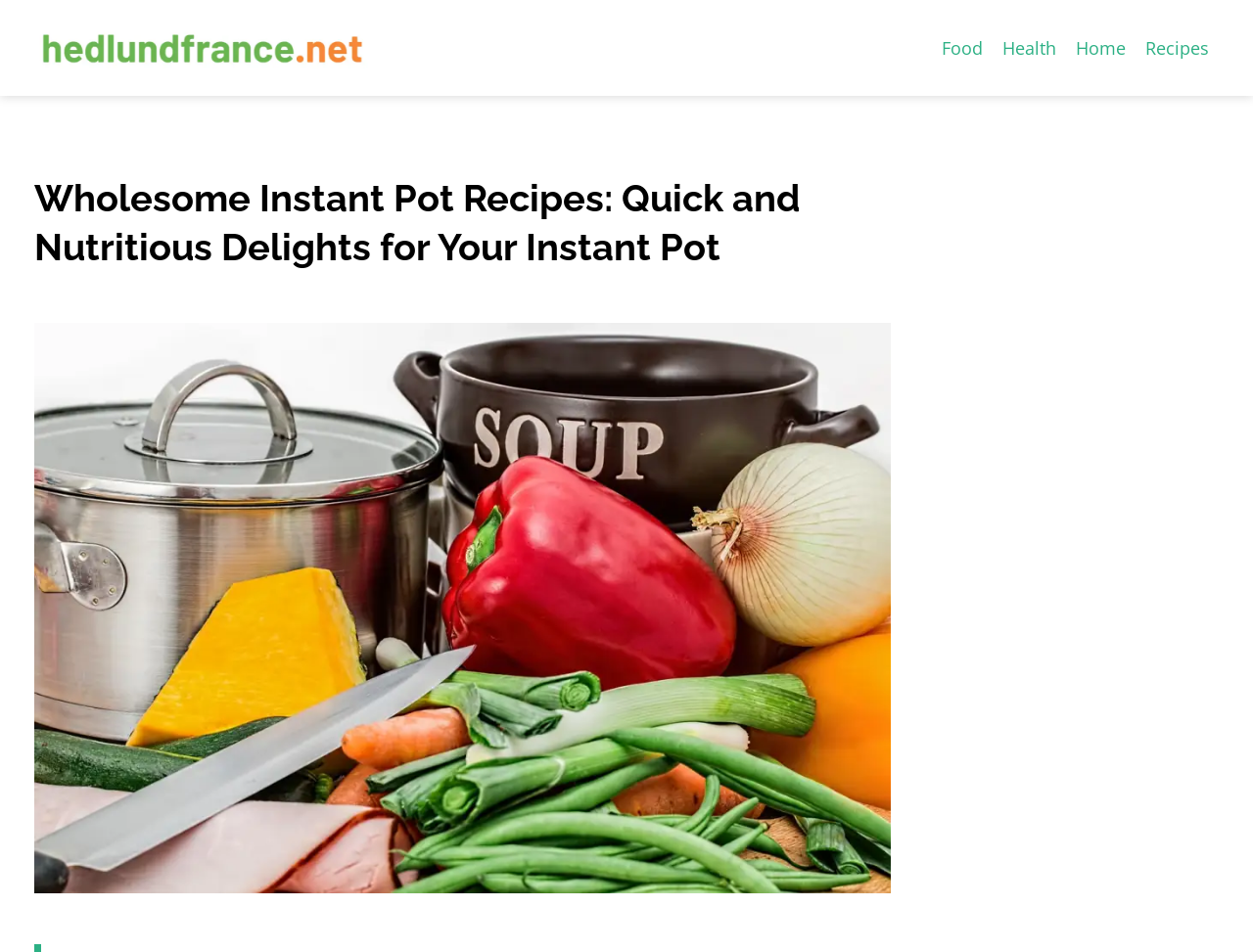Respond with a single word or phrase:
What is the website's main topic?

Food